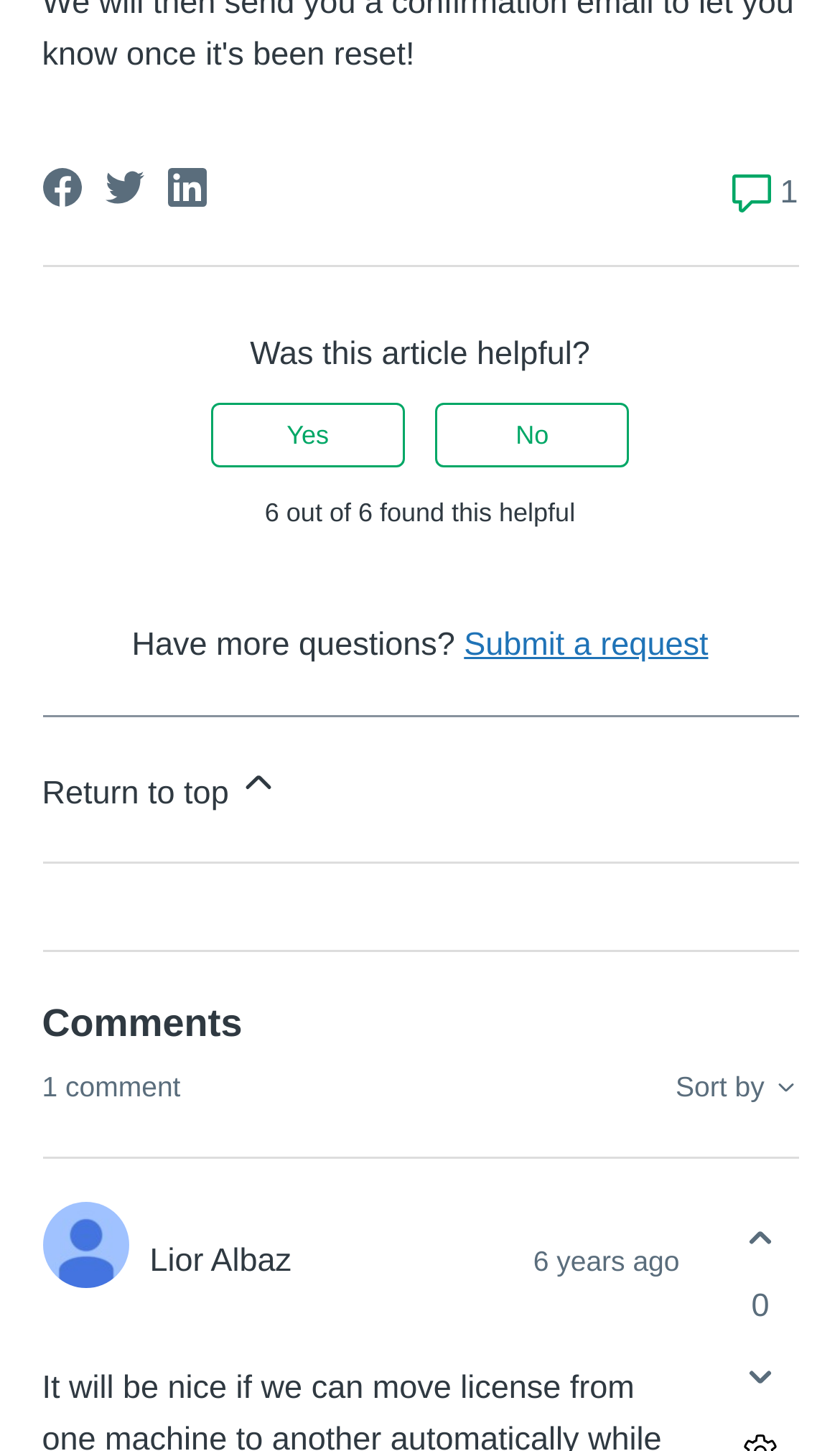Determine the bounding box coordinates of the region I should click to achieve the following instruction: "Go to comments section". Ensure the bounding box coordinates are four float numbers between 0 and 1, i.e., [left, top, right, bottom].

[0.872, 0.117, 0.95, 0.151]